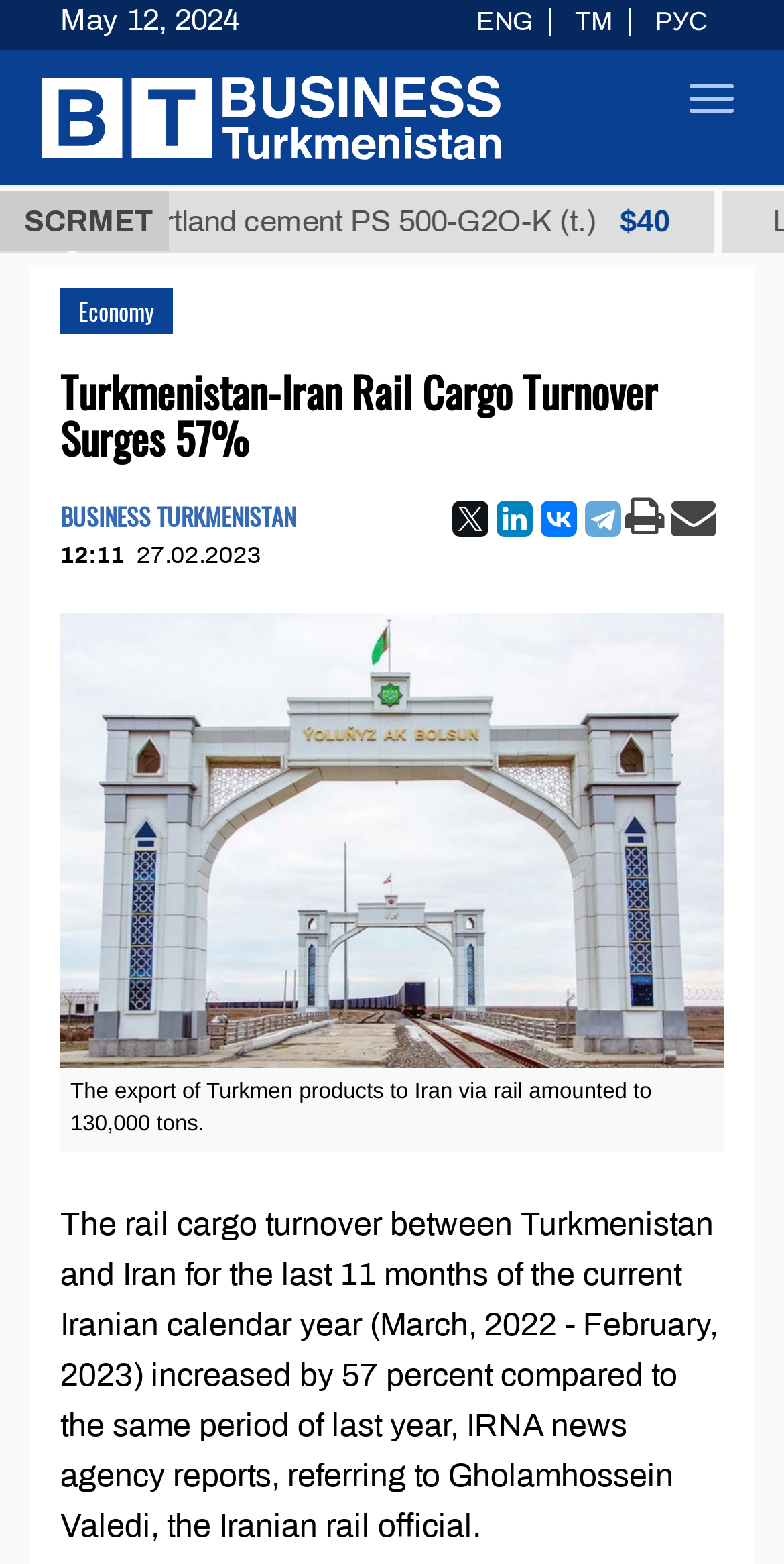What is the increase in rail cargo turnover between Turkmenistan and Iran?
Answer the question with a single word or phrase by looking at the picture.

57 percent